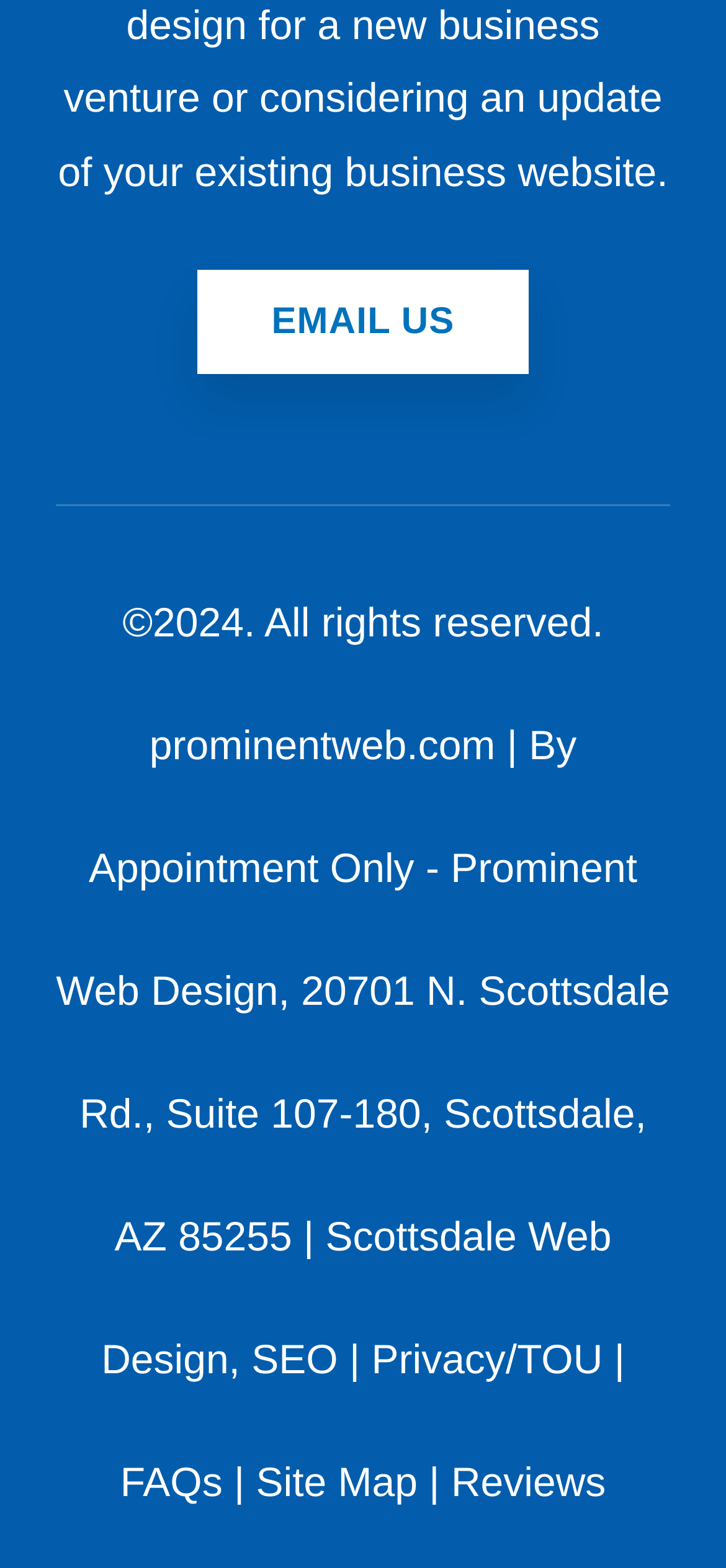What is the company name?
Based on the visual information, provide a detailed and comprehensive answer.

The company name can be found in the middle of the webpage, where it says 'By Appointment Only - Prominent Web Design, 20701 N. Scottsdale Rd., Suite 107-180, Scottsdale, AZ 85255 | Scottsdale Web Design, SEO |'.